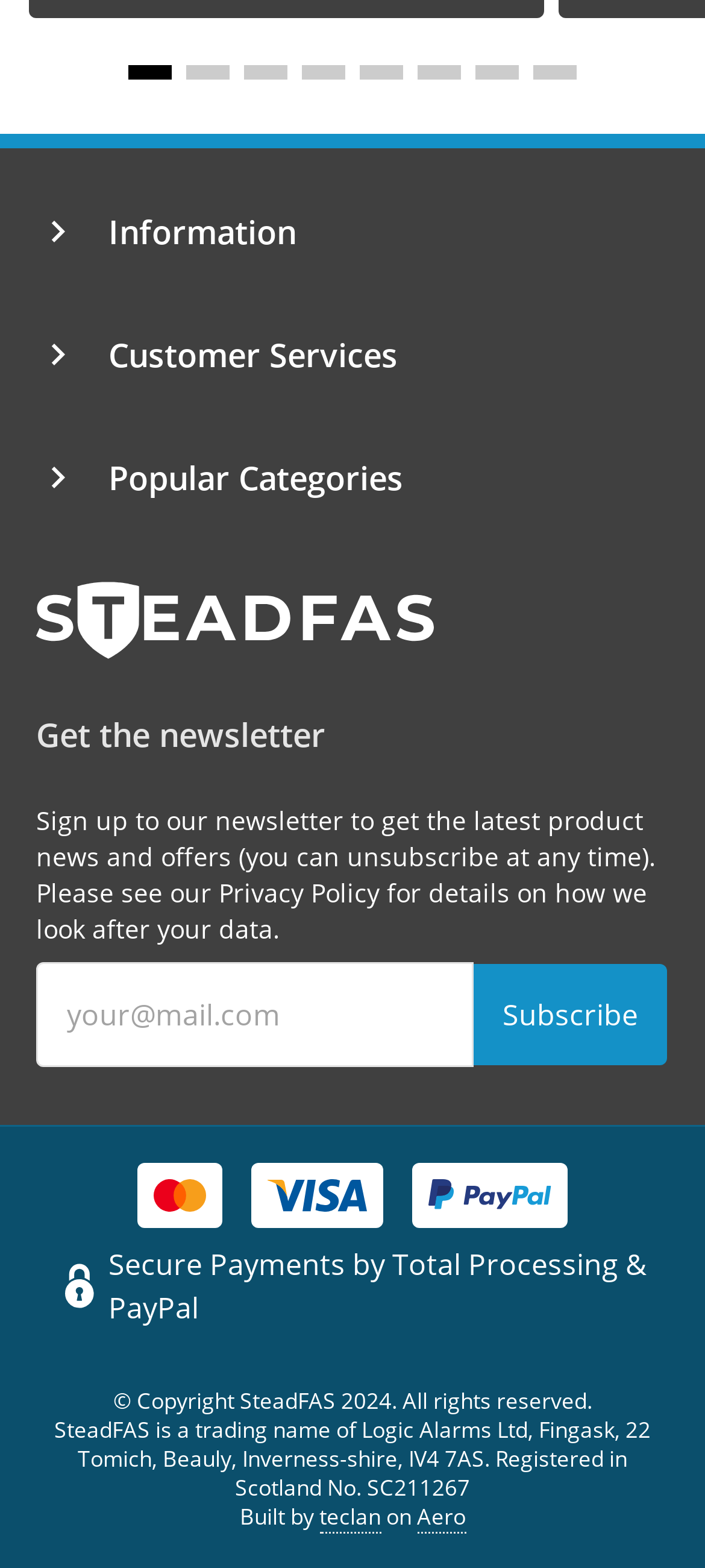Answer the question using only one word or a concise phrase: What payment methods are accepted on this website?

Mastercard, VISA, PayPal